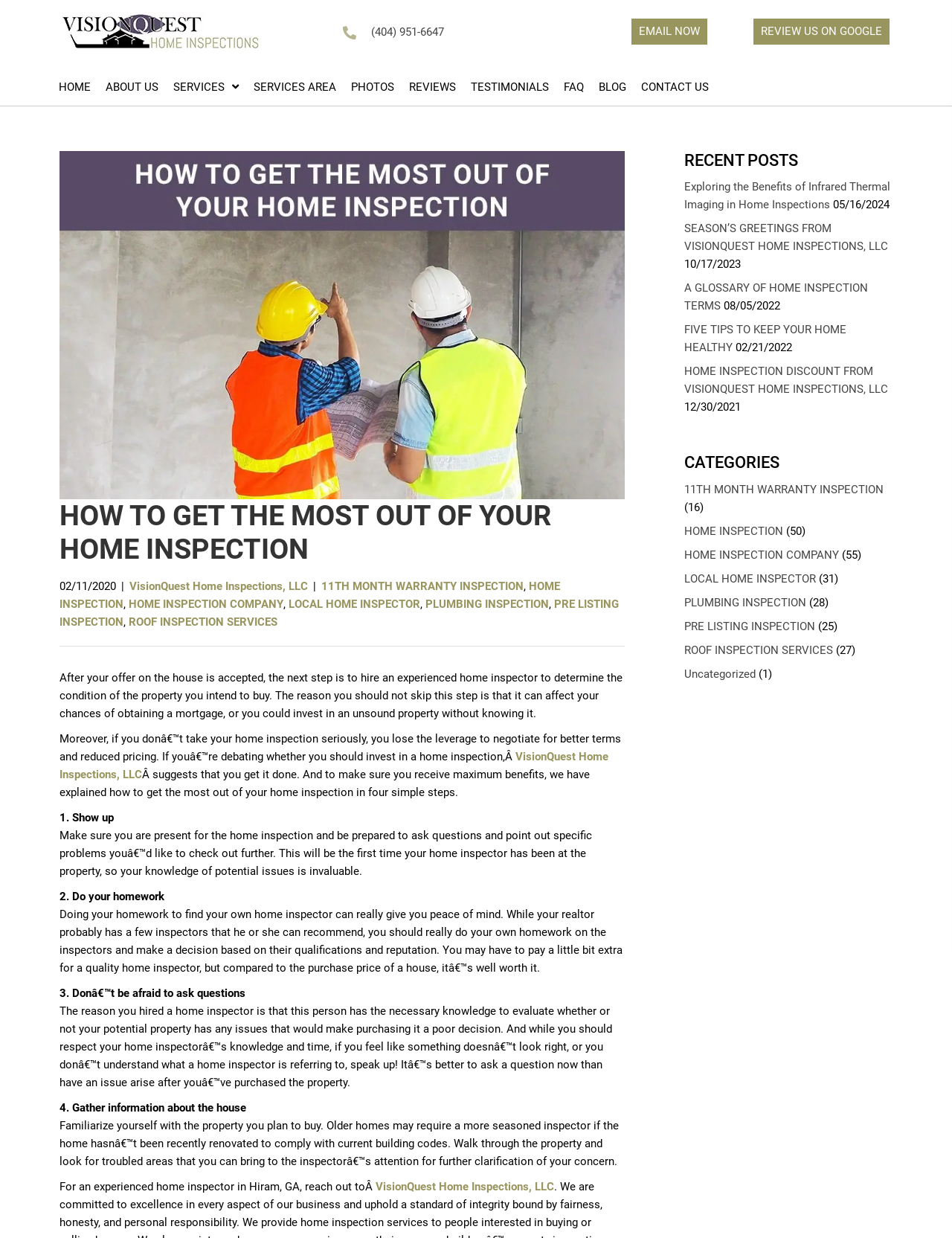Generate a comprehensive description of the webpage.

This webpage is about VisionQuest Home Inspections, LLC, a company that provides home inspection services. At the top of the page, there is a logo of the company, followed by a navigation menu with links to different sections of the website, including "Home", "About Us", "Services", and "Contact Us".

Below the navigation menu, there is a heading that reads "HOW TO GET THE MOST OUT OF YOUR HOME INSPECTION". This section provides information on the importance of hiring an experienced home inspector when buying a house. The text explains that a home inspection can affect one's chances of obtaining a mortgage and highlights the benefits of investing in a home inspection.

The page then provides a four-step guide on how to get the most out of a home inspection. The steps include showing up for the inspection, doing one's homework to find a qualified inspector, asking questions during the inspection, and gathering information about the property.

On the right side of the page, there is a section titled "RECENT POSTS" that lists several blog posts related to home inspections, including "Exploring the Benefits of Infrared Thermal Imaging in Home Inspections" and "A GLOSSARY OF HOME INSPECTION TERMS". Each post is accompanied by a date and a link to read more.

Further down the page, there is a section titled "CATEGORIES" that lists different categories of home inspection services, including "11TH MONTH WARRANTY INSPECTION", "HOME INSPECTION", and "ROOF INSPECTION SERVICES". Each category is accompanied by a number in parentheses, indicating the number of related posts.

At the top right corner of the page, there are links to contact the company, including a phone number and an email address. There is also a link to review the company on Google.